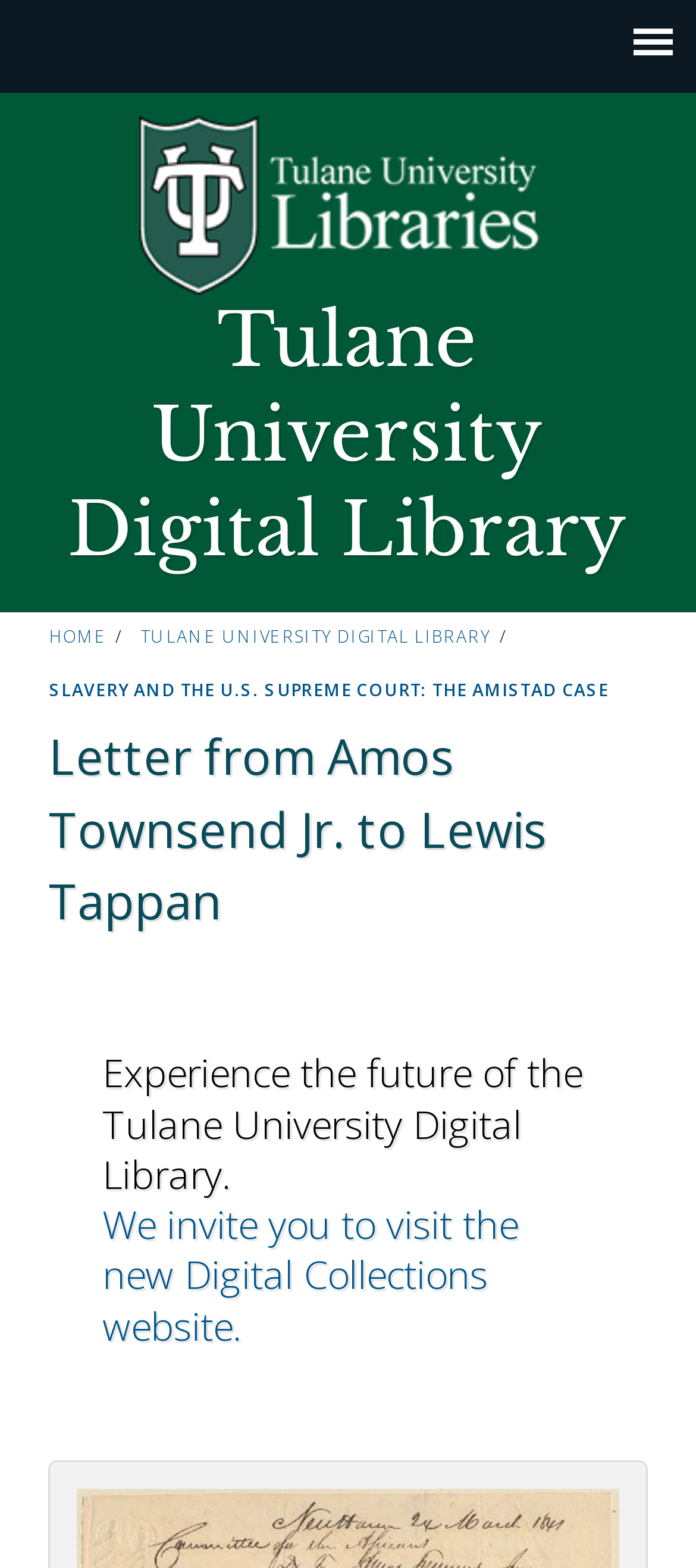Generate a comprehensive description of the webpage content.

The webpage is a digital library page featuring a letter from Amos Townsend Jr. to Lewis Tappan. At the top, there is a navigation menu with a "Home" link accompanied by an image, situated on the left side of the page. To the right of the "Home" link is the title "Tulane University Digital Library" in a heading format.

Below the navigation menu, there is a "YOU ARE HERE" heading, followed by a breadcrumb trail consisting of links to "HOME", "TULANE UNIVERSITY DIGITAL LIBRARY", and "SLAVERY AND THE U.S. SUPREME COURT: THE AMISTAD CASE". The "SLAVERY AND THE U.S. SUPREME COURT: THE AMISTAD CASE" link is the longest and takes up most of the width of the page.

Further down, there is a heading "Letter from Amos Townsend Jr. to Lewis Tappan", which is centered on the page. Below this heading, there is a blockquote containing a message inviting users to experience the future of the Tulane University Digital Library and visit the new Digital Collections website. The message is indented and takes up about two-thirds of the page width. Within the blockquote, there is a link to the new Digital Collections website.